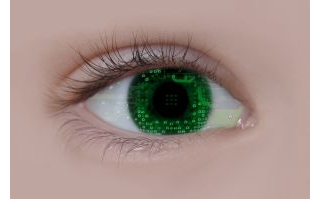What theme is the image related to?
Answer the question with just one word or phrase using the image.

Humanity and technology